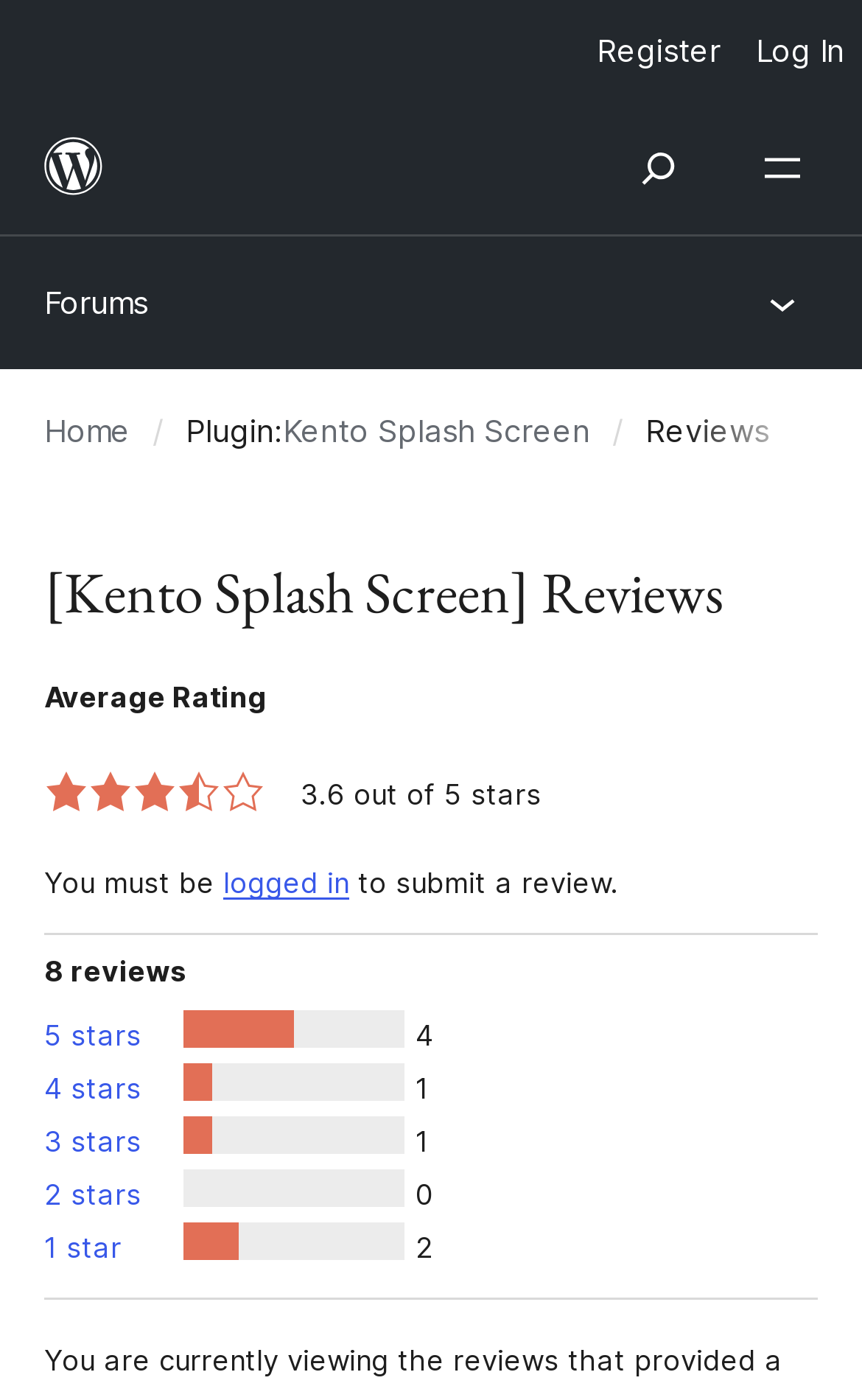Identify the main heading from the webpage and provide its text content.

[Kento Splash Screen] Reviews